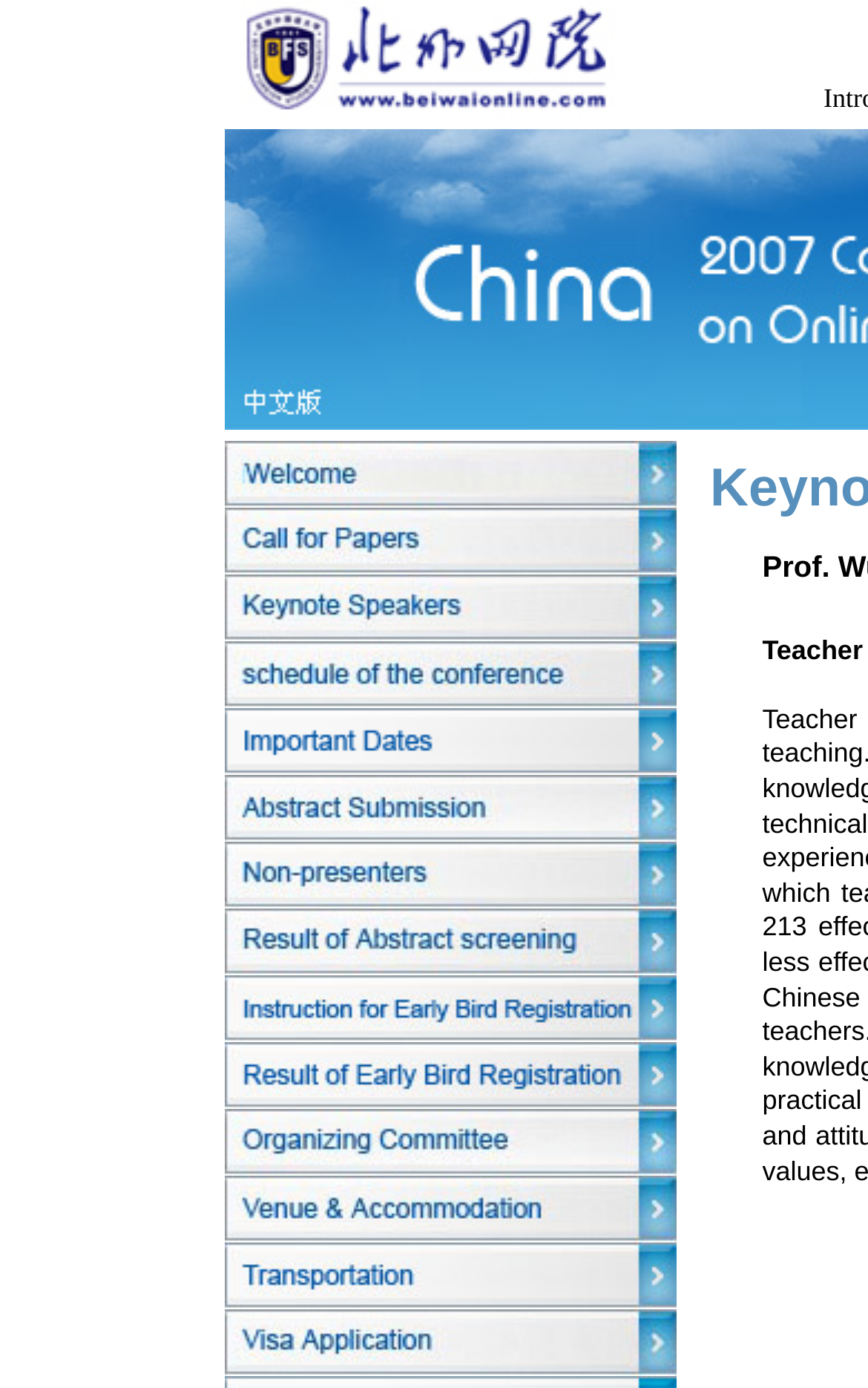Identify the bounding box coordinates for the element that needs to be clicked to fulfill this instruction: "Learn about better heating options". Provide the coordinates in the format of four float numbers between 0 and 1: [left, top, right, bottom].

None